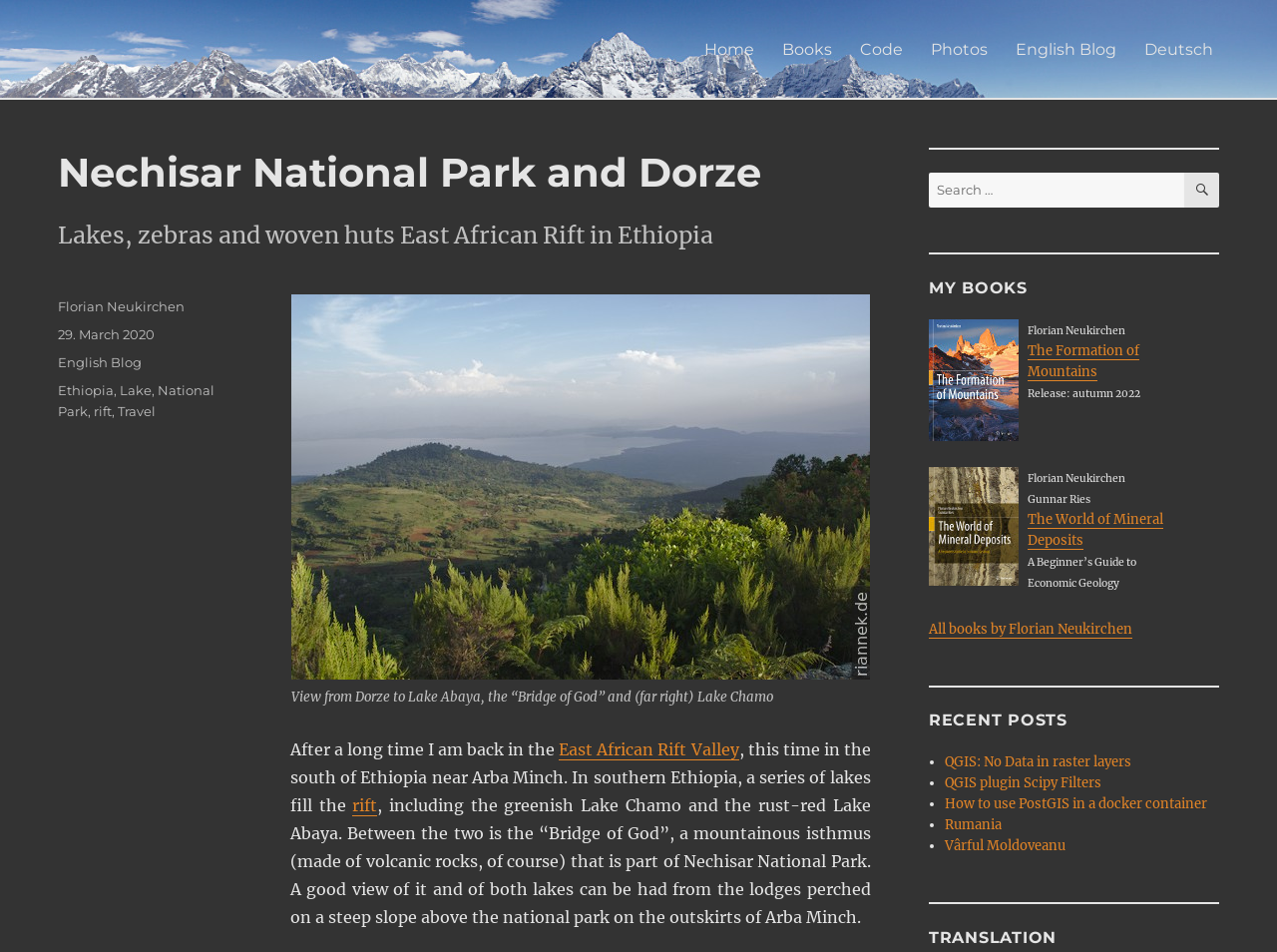What is the category of the blog post?
Give a thorough and detailed response to the question.

The webpage categorizes the blog post under 'English Blog', which is one of the categories listed in the footer section.